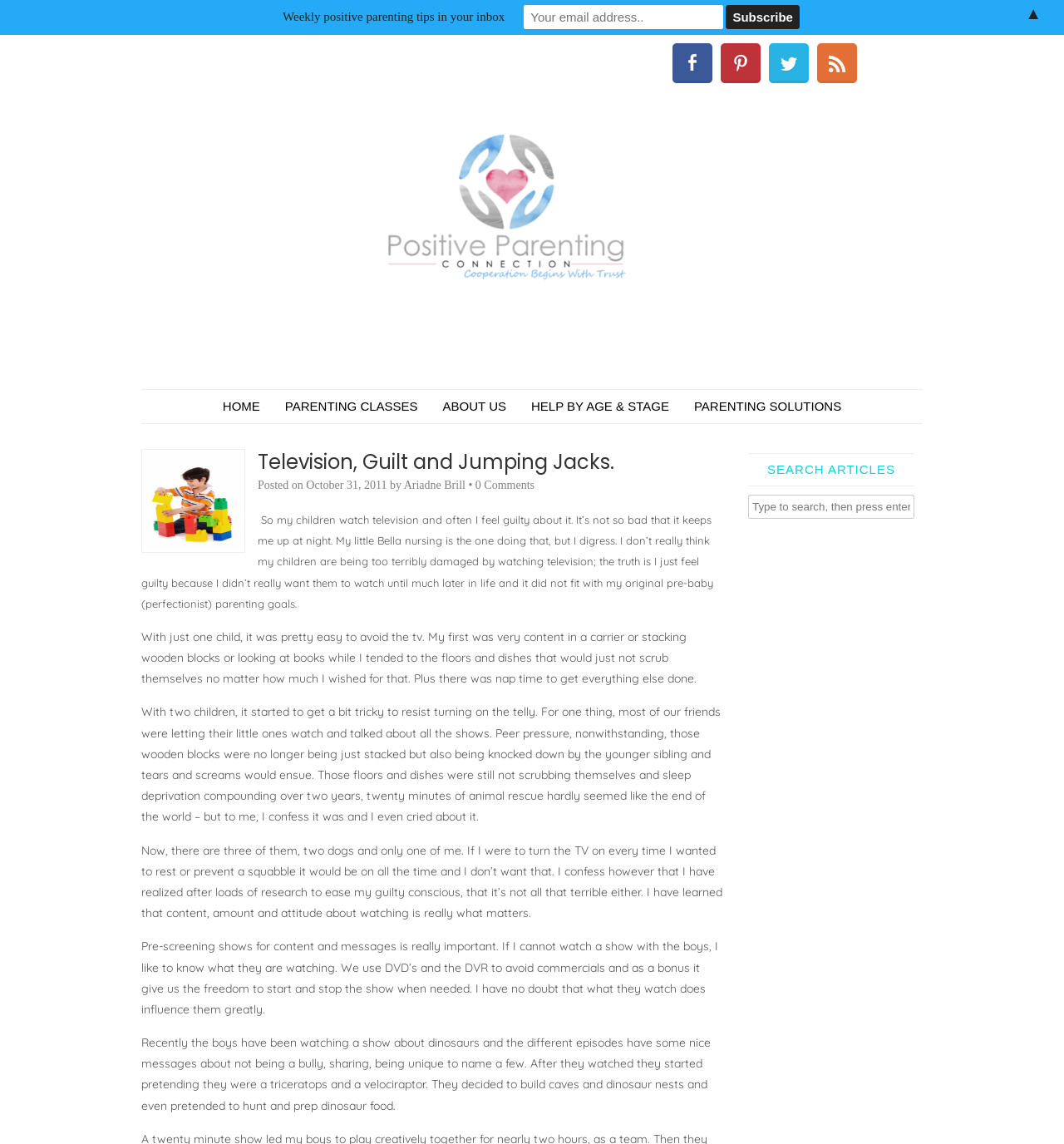Reply to the question with a single word or phrase:
What is the author's concern about her children watching TV?

Feeling guilty